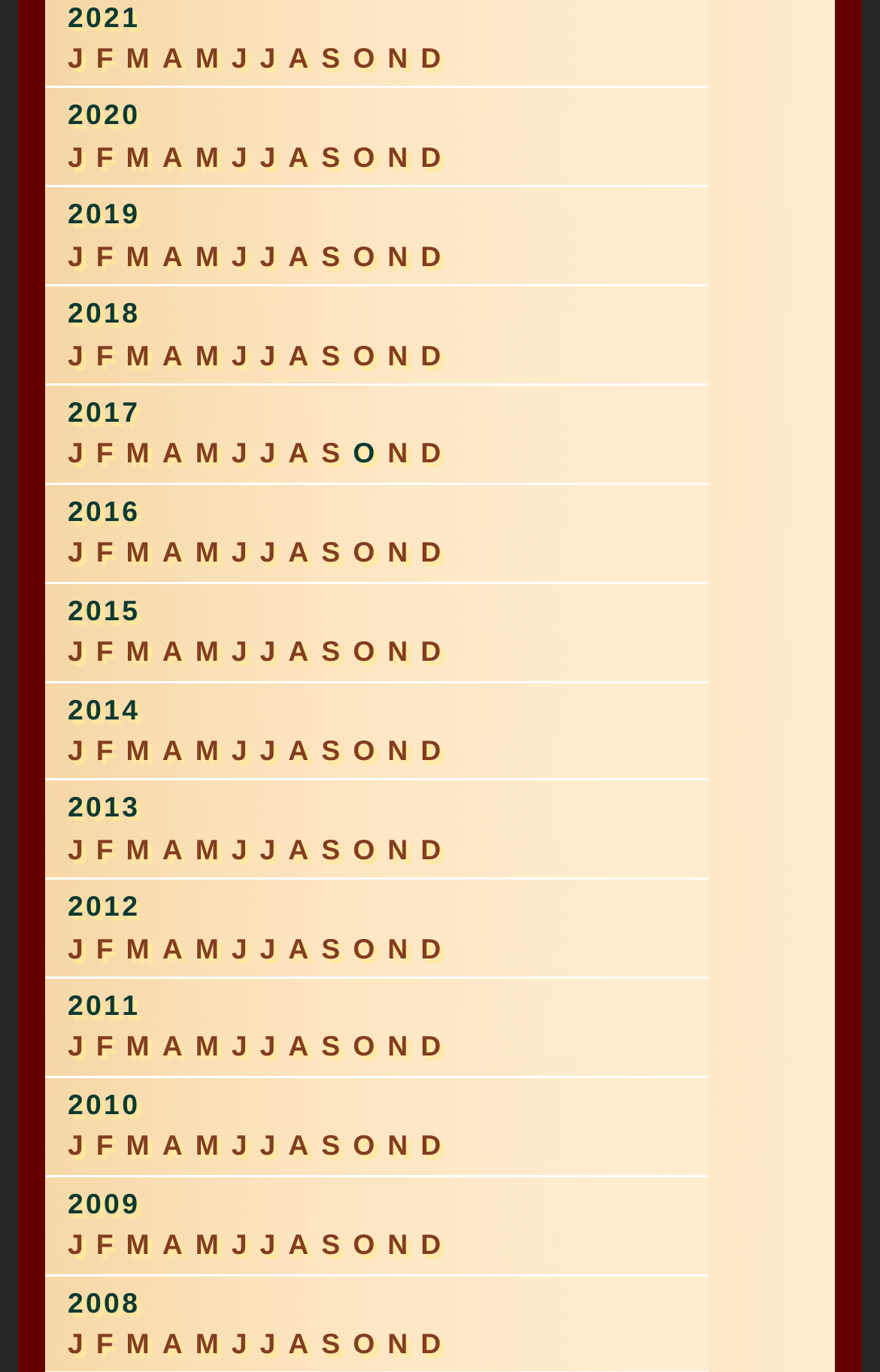Determine the bounding box coordinates for the clickable element to execute this instruction: "Go to June 2016". Provide the coordinates as four float numbers between 0 and 1, i.e., [left, top, right, bottom].

[0.263, 0.392, 0.284, 0.415]